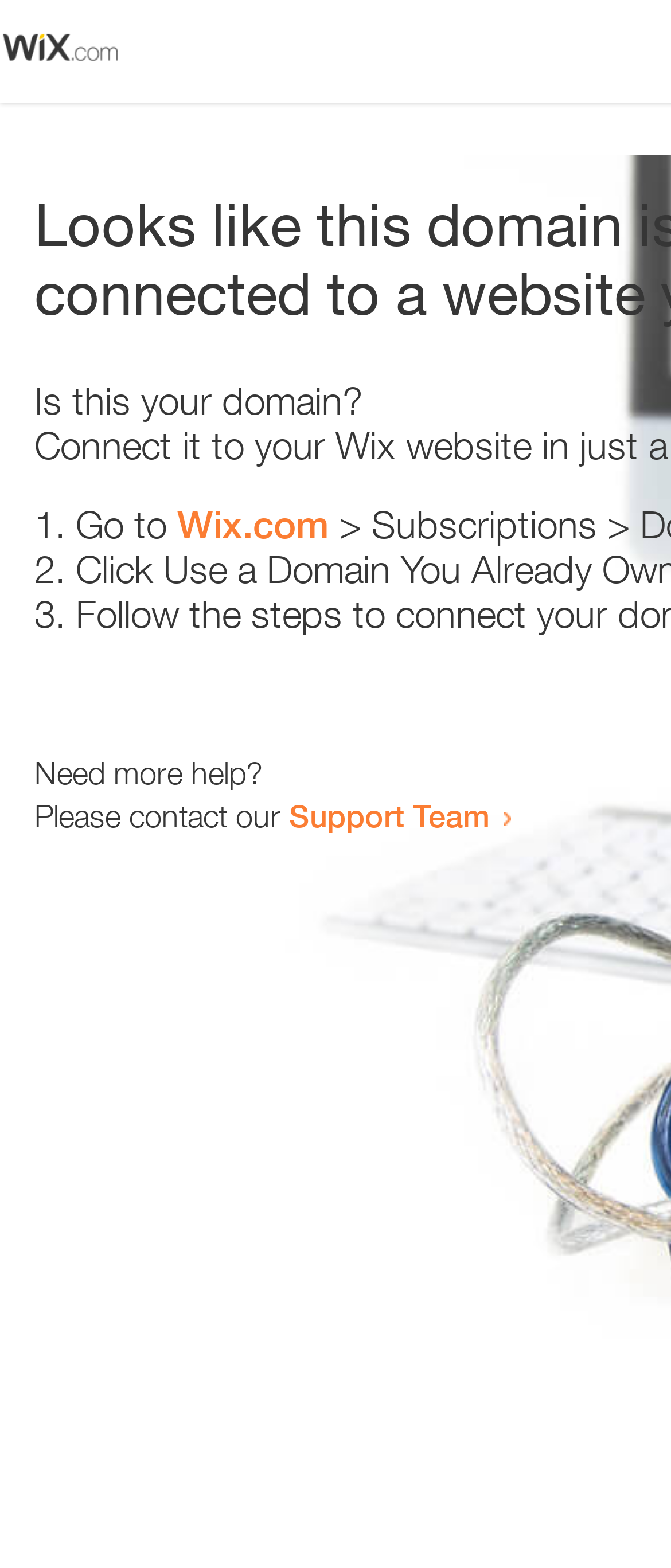Using the provided description: "Support Team", find the bounding box coordinates of the corresponding UI element. The output should be four float numbers between 0 and 1, in the format [left, top, right, bottom].

[0.431, 0.508, 0.731, 0.532]